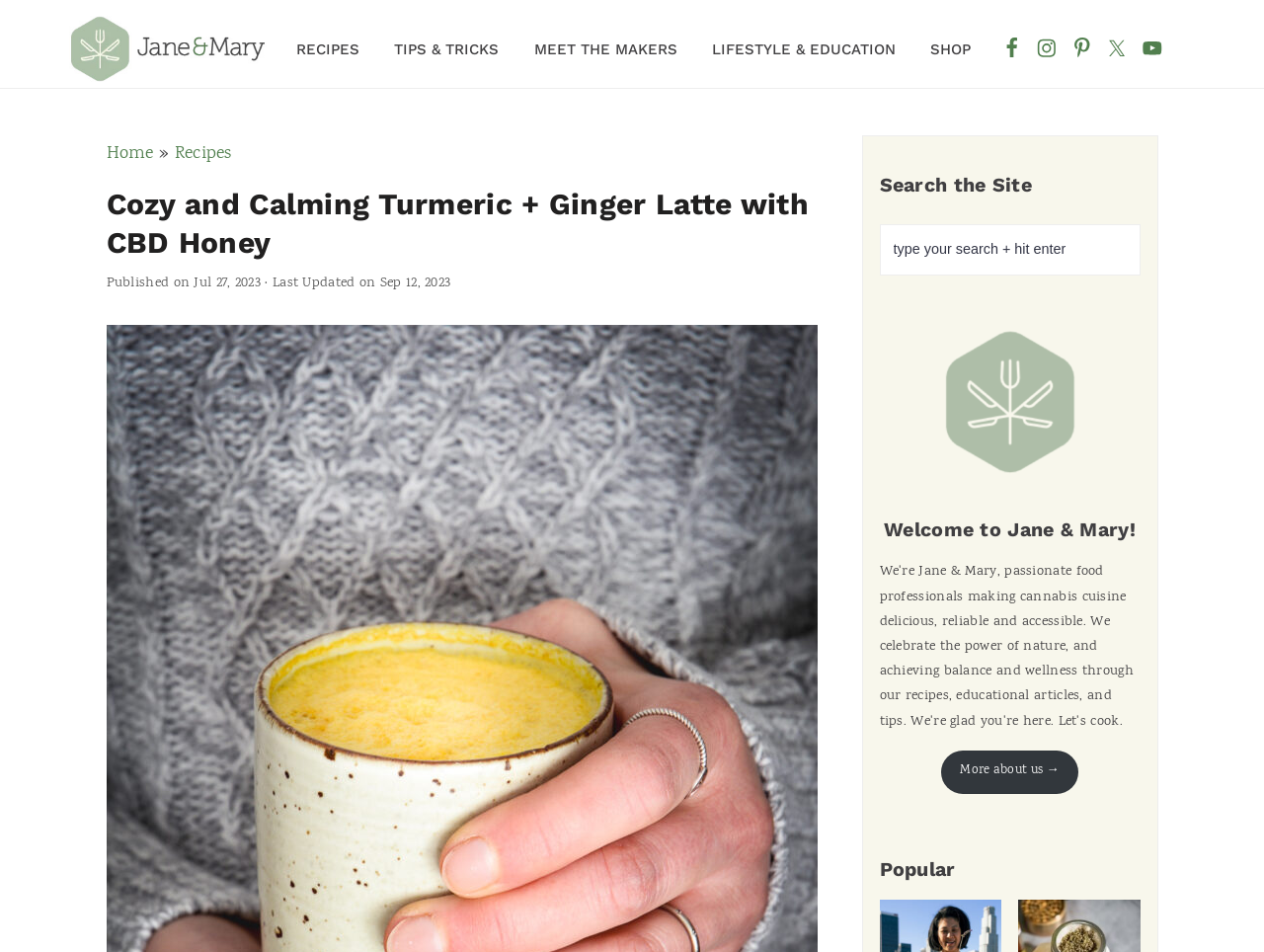Based on the visual content of the image, answer the question thoroughly: What is the category of the current webpage?

I determined the category of the current webpage by looking at the breadcrumbs navigation, which shows 'Home » Recipes'.